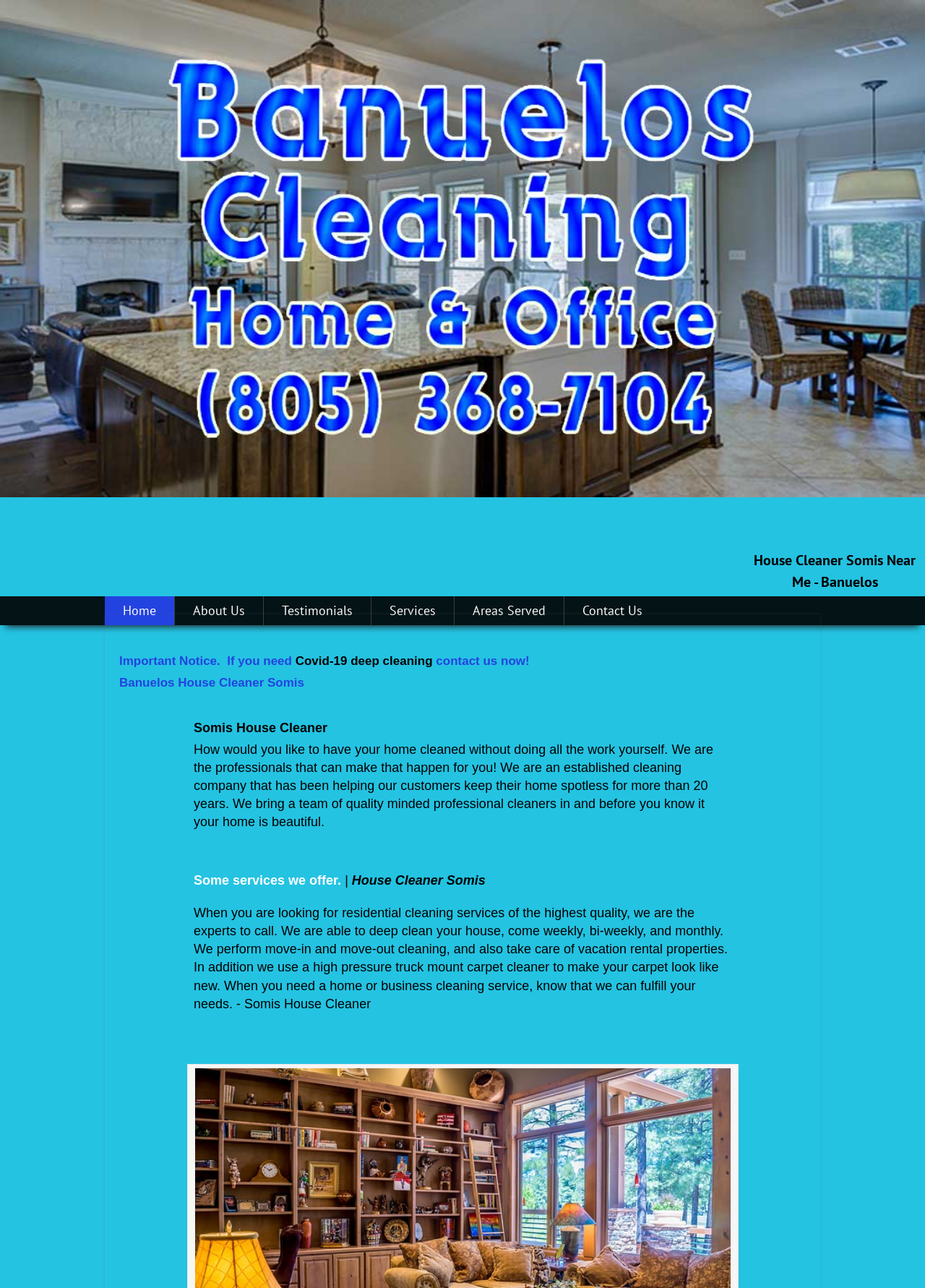Mark the bounding box of the element that matches the following description: "ICP Registration Number: 16066560".

None